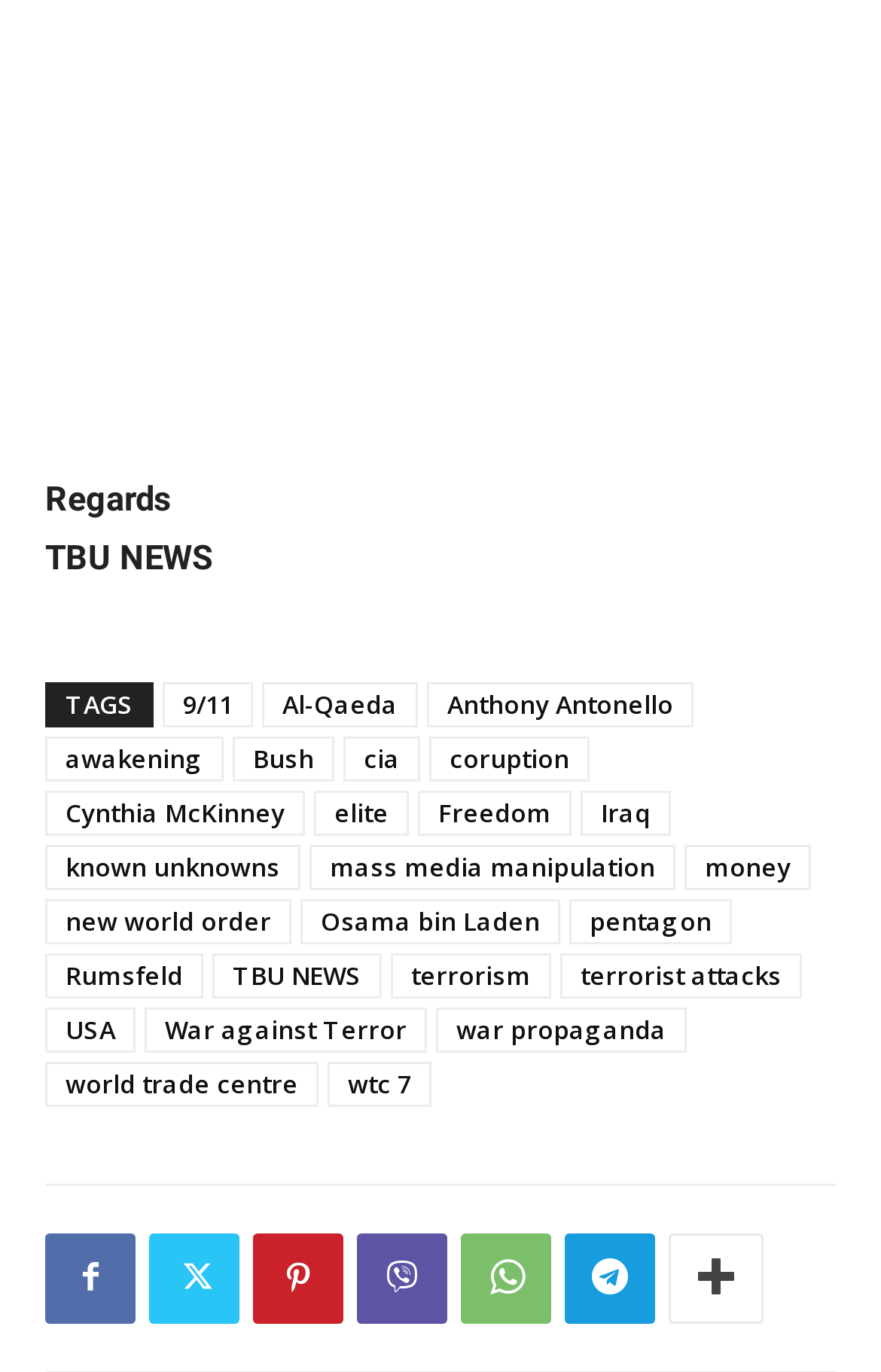What is the tone of the webpage?
Answer the question with a detailed and thorough explanation.

The tone of the webpage appears to be serious, as it contains links to news topics such as terrorism, war, and corruption. The presence of these topics suggests that the webpage is focused on serious and important issues, rather than lighthearted or entertainment-focused content.